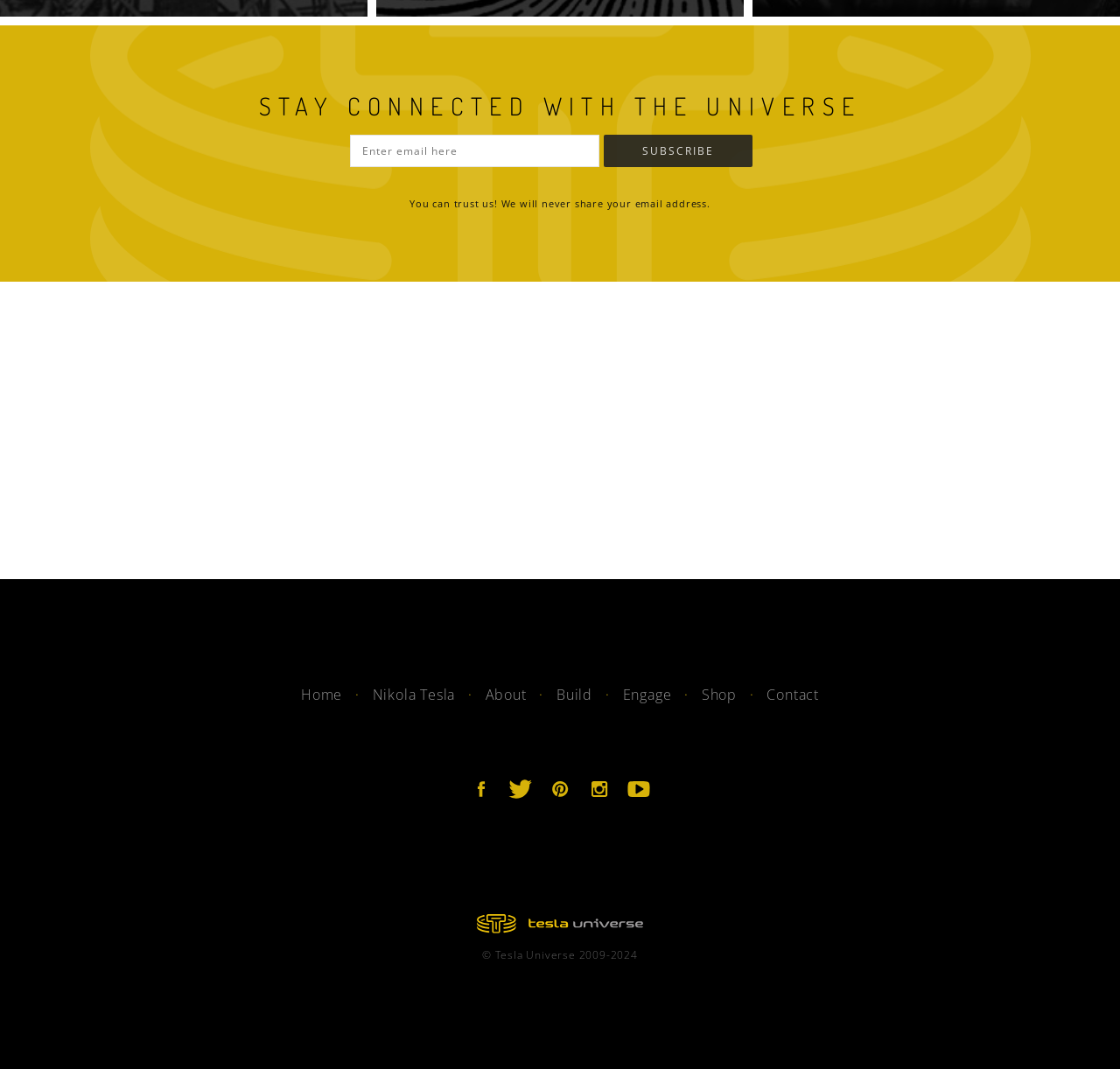Observe the image and answer the following question in detail: What is the purpose of the email textbox?

The email textbox is located next to a 'Subscribe' button, and there is a text above it saying 'You can trust us! We will never share your email address.' This suggests that the purpose of the email textbox is to allow users to subscribe to a newsletter or receive updates from the website.